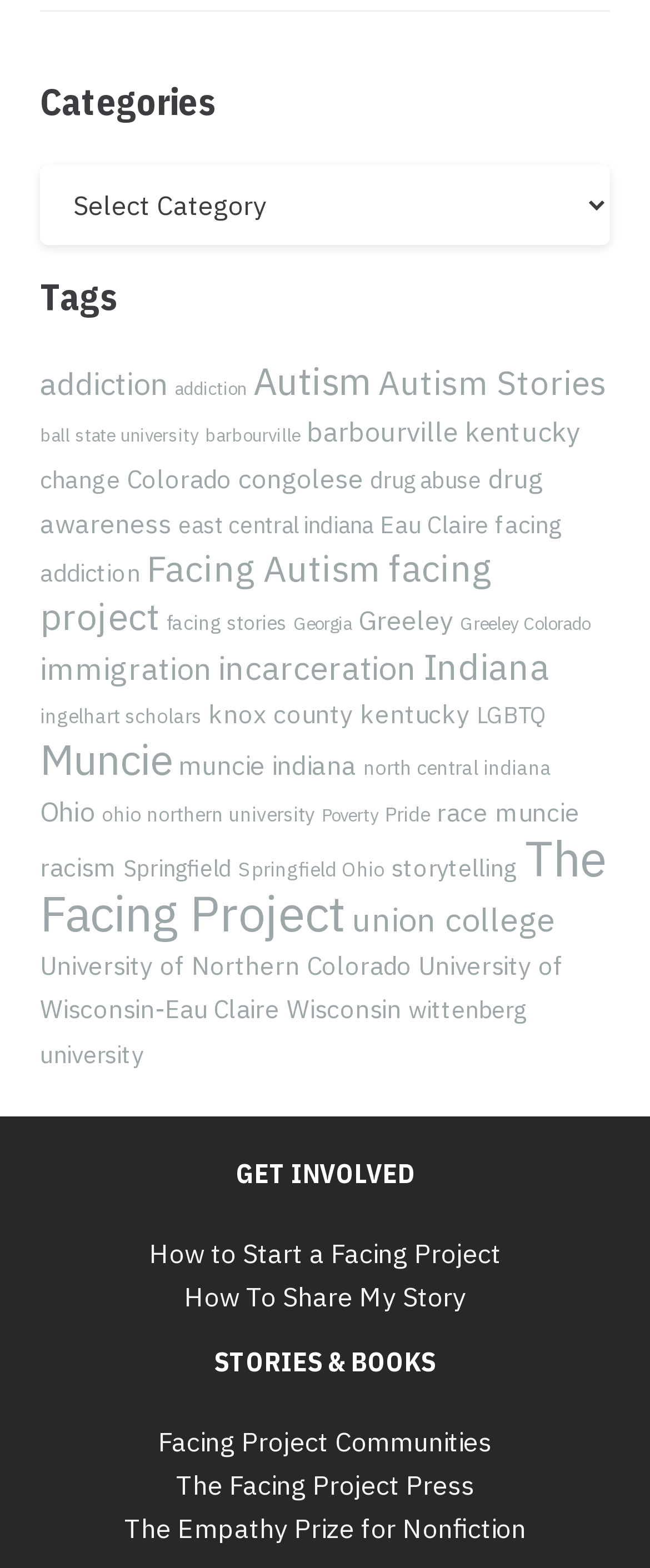Please find the bounding box coordinates of the element that you should click to achieve the following instruction: "Learn about the Empathy Prize for Nonfiction". The coordinates should be presented as four float numbers between 0 and 1: [left, top, right, bottom].

[0.191, 0.963, 0.809, 0.985]